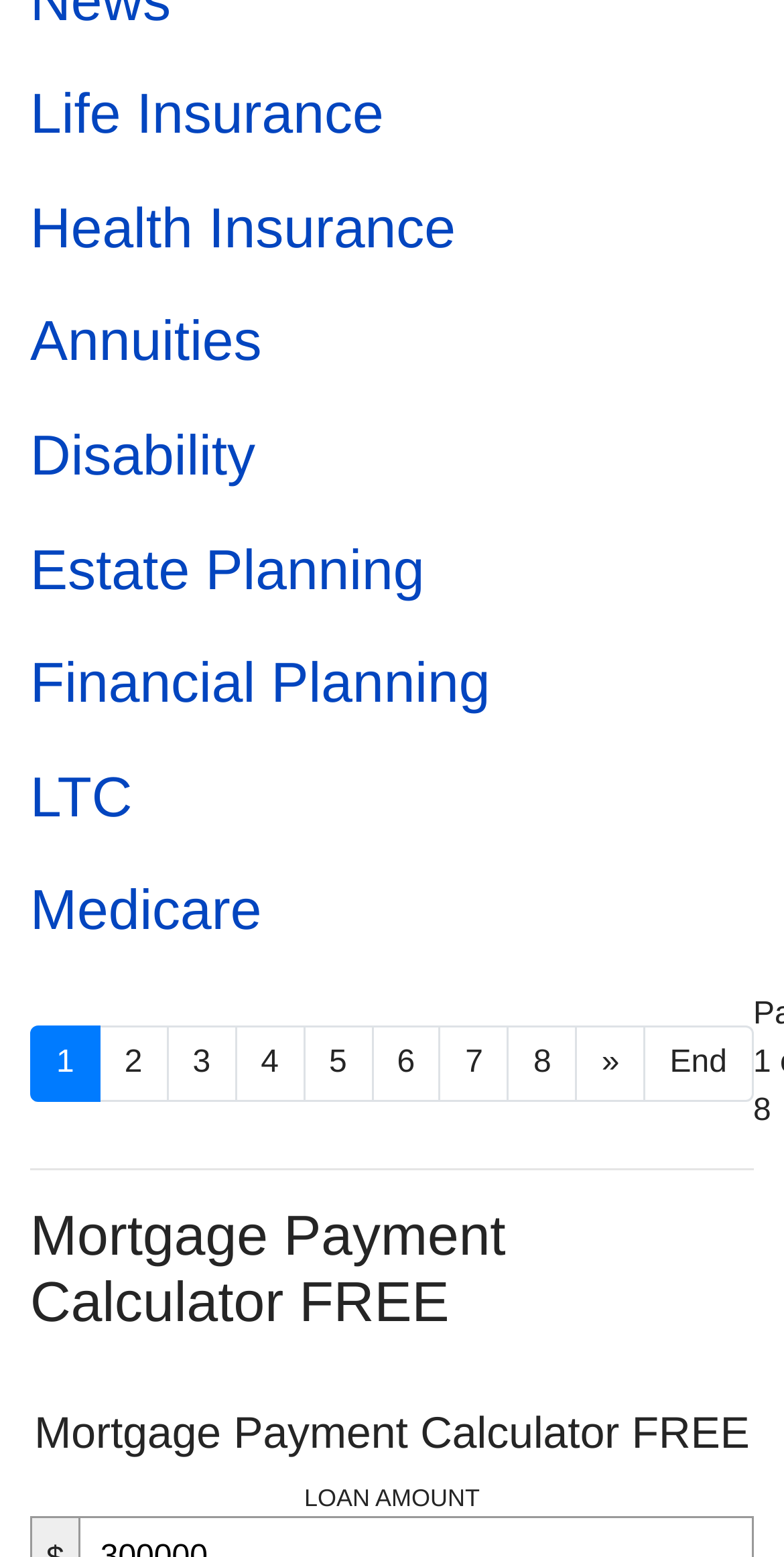Find the bounding box coordinates of the clickable element required to execute the following instruction: "Open MATLAB / Octave". Provide the coordinates as four float numbers between 0 and 1, i.e., [left, top, right, bottom].

None